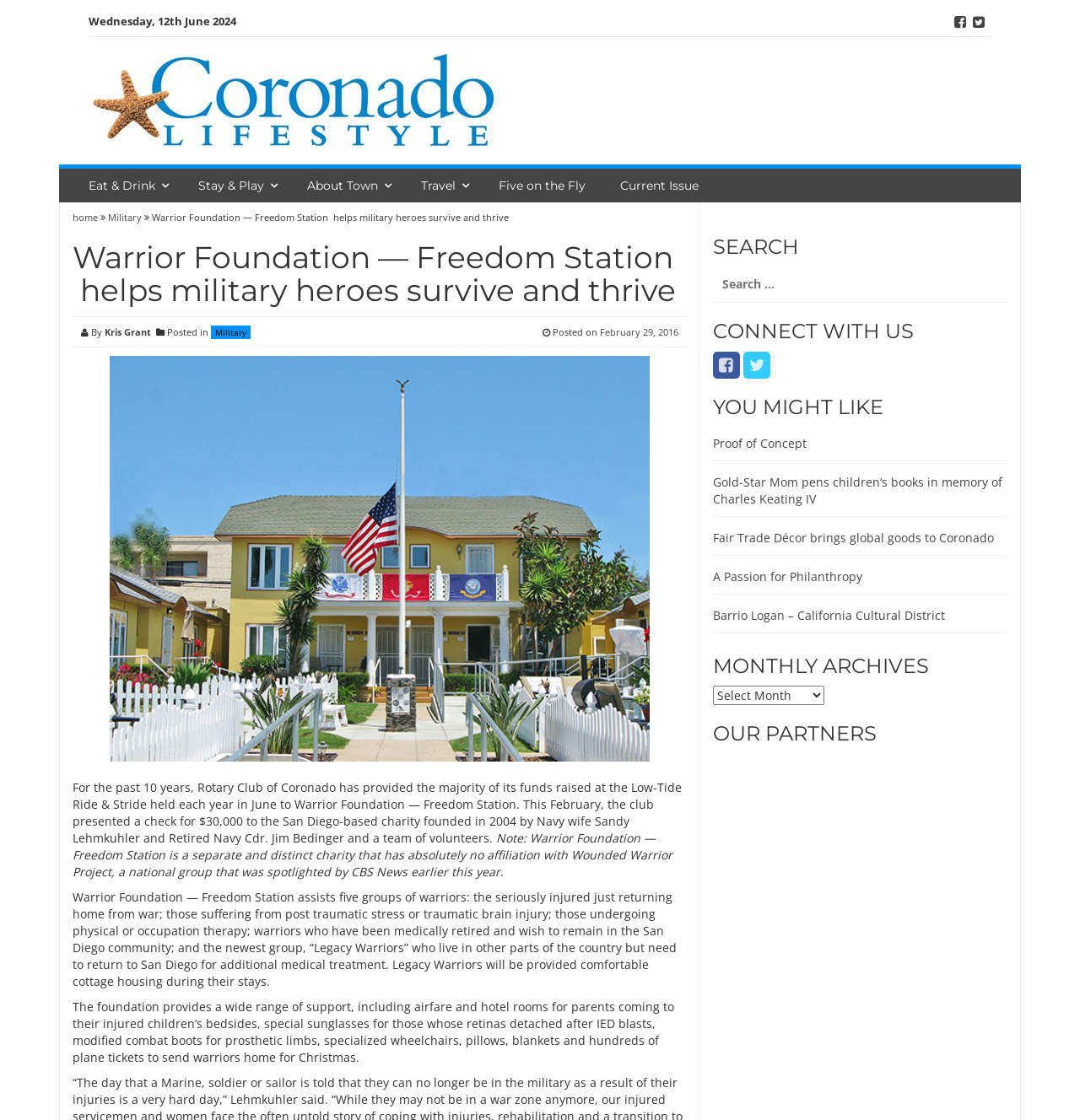Please provide the main heading of the webpage content.

Warrior Foundation — Freedom Station  helps military heroes survive and thrive